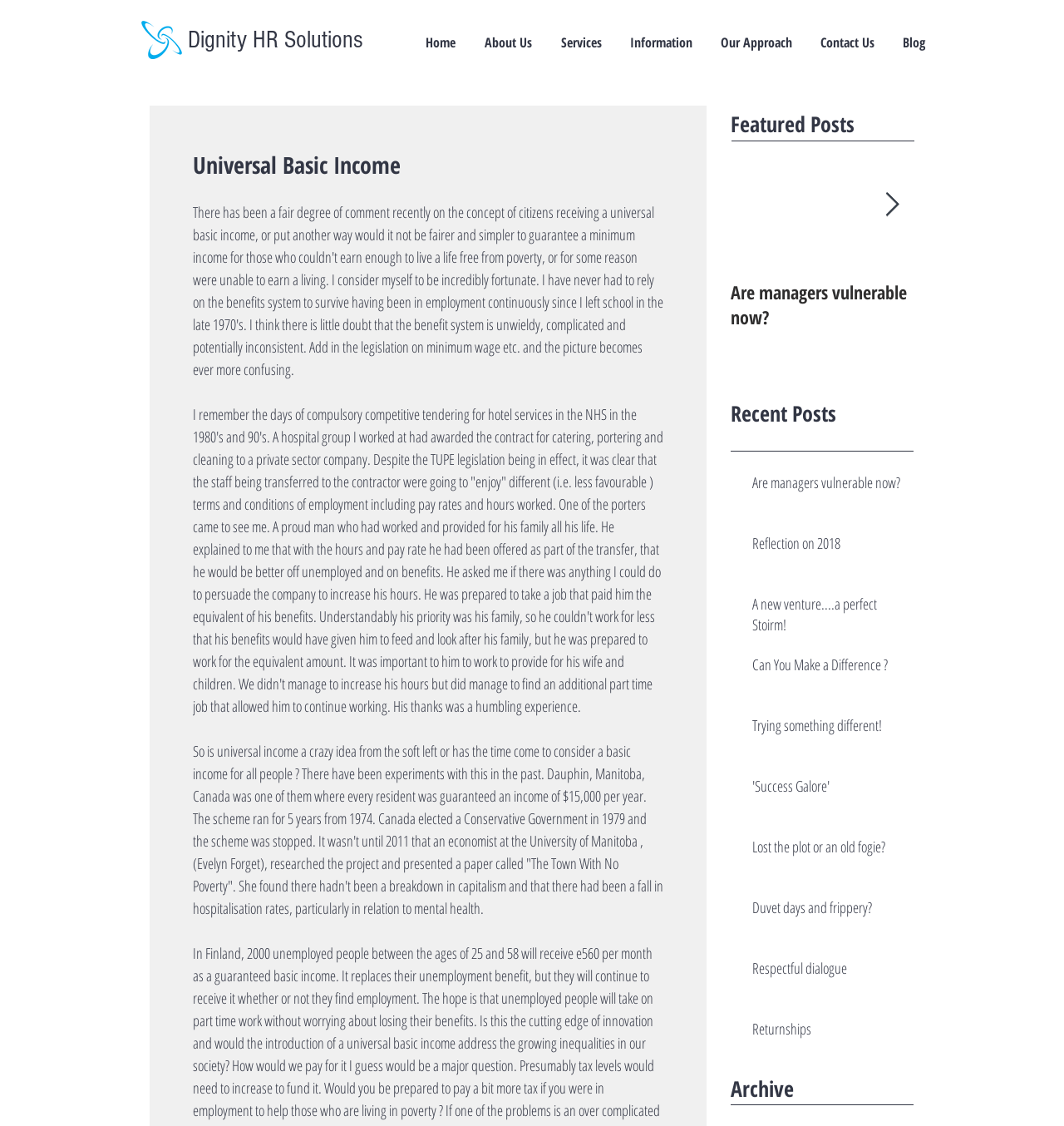Kindly determine the bounding box coordinates for the area that needs to be clicked to execute this instruction: "Read the 'Universal Basic Income' article".

[0.181, 0.132, 0.623, 0.16]